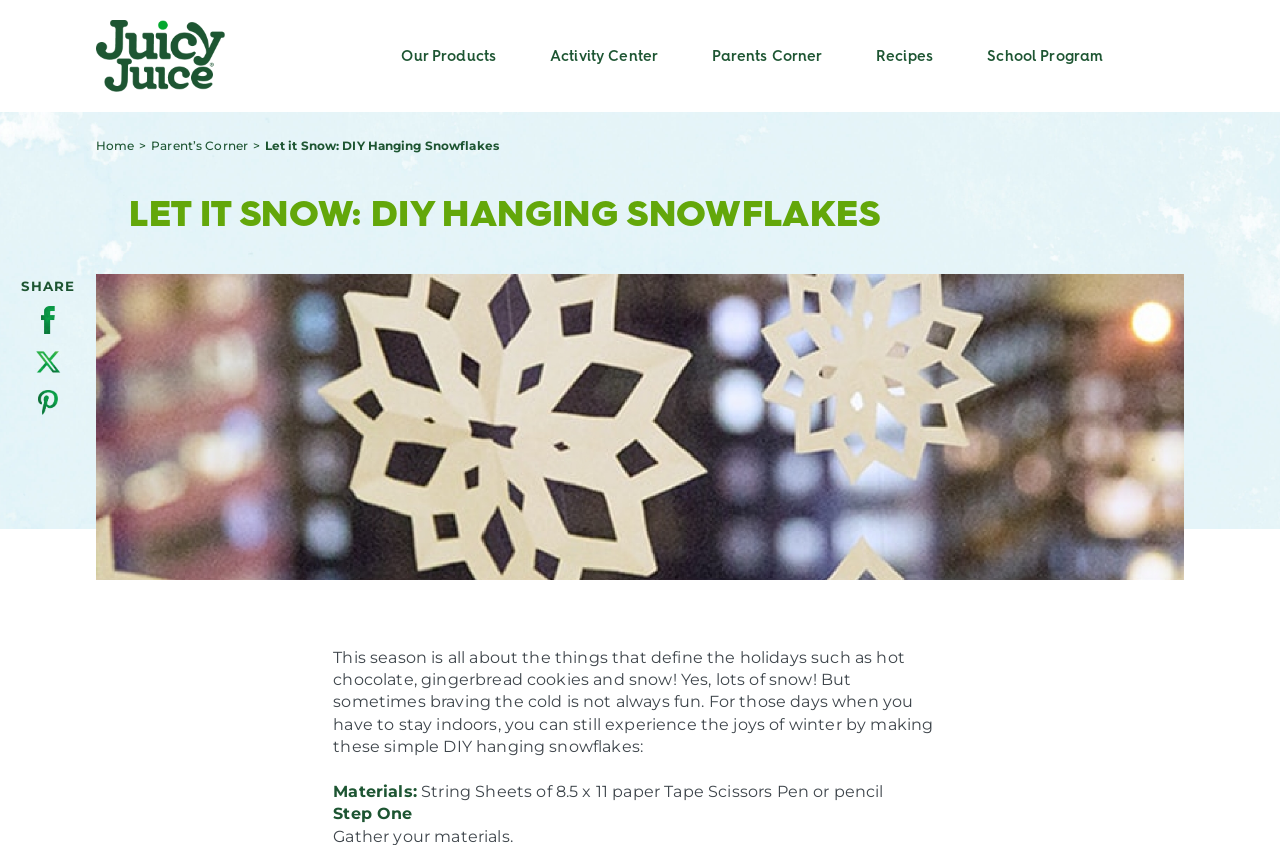Find the bounding box coordinates for the area you need to click to carry out the instruction: "Click on the Twitter icon". The coordinates should be four float numbers between 0 and 1, indicated as [left, top, right, bottom].

[0.027, 0.415, 0.048, 0.442]